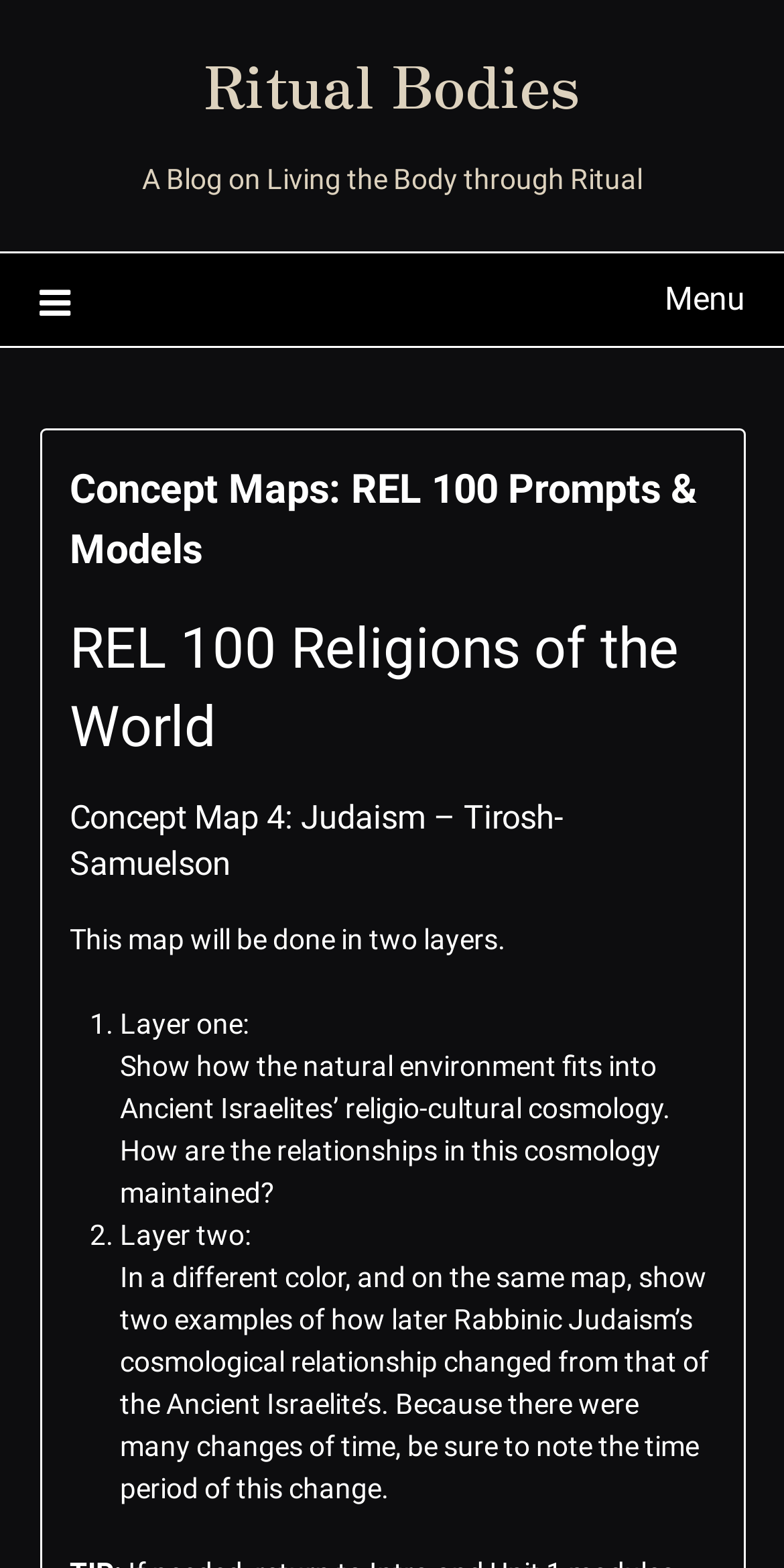What is the name of the blog?
Please provide an in-depth and detailed response to the question.

The static text element on the webpage with bounding box coordinates [0.181, 0.103, 0.819, 0.124] contains the text 'A Blog on Living the Body through Ritual', which is likely the name of the blog.